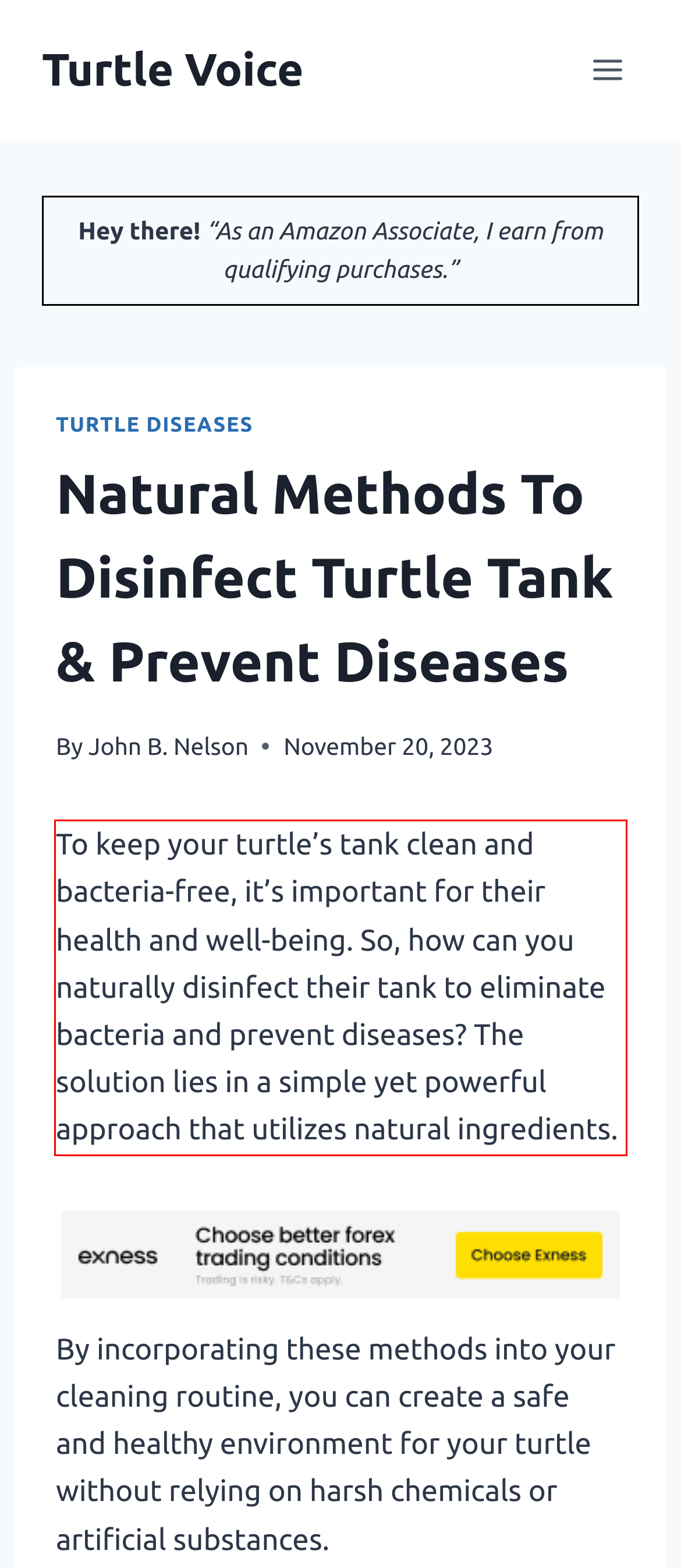Locate the red bounding box in the provided webpage screenshot and use OCR to determine the text content inside it.

To keep your turtle’s tank clean and bacteria-free, it’s important for their health and well-being. So, how can you naturally disinfect their tank to eliminate bacteria and prevent diseases? The solution lies in a simple yet powerful approach that utilizes natural ingredients.